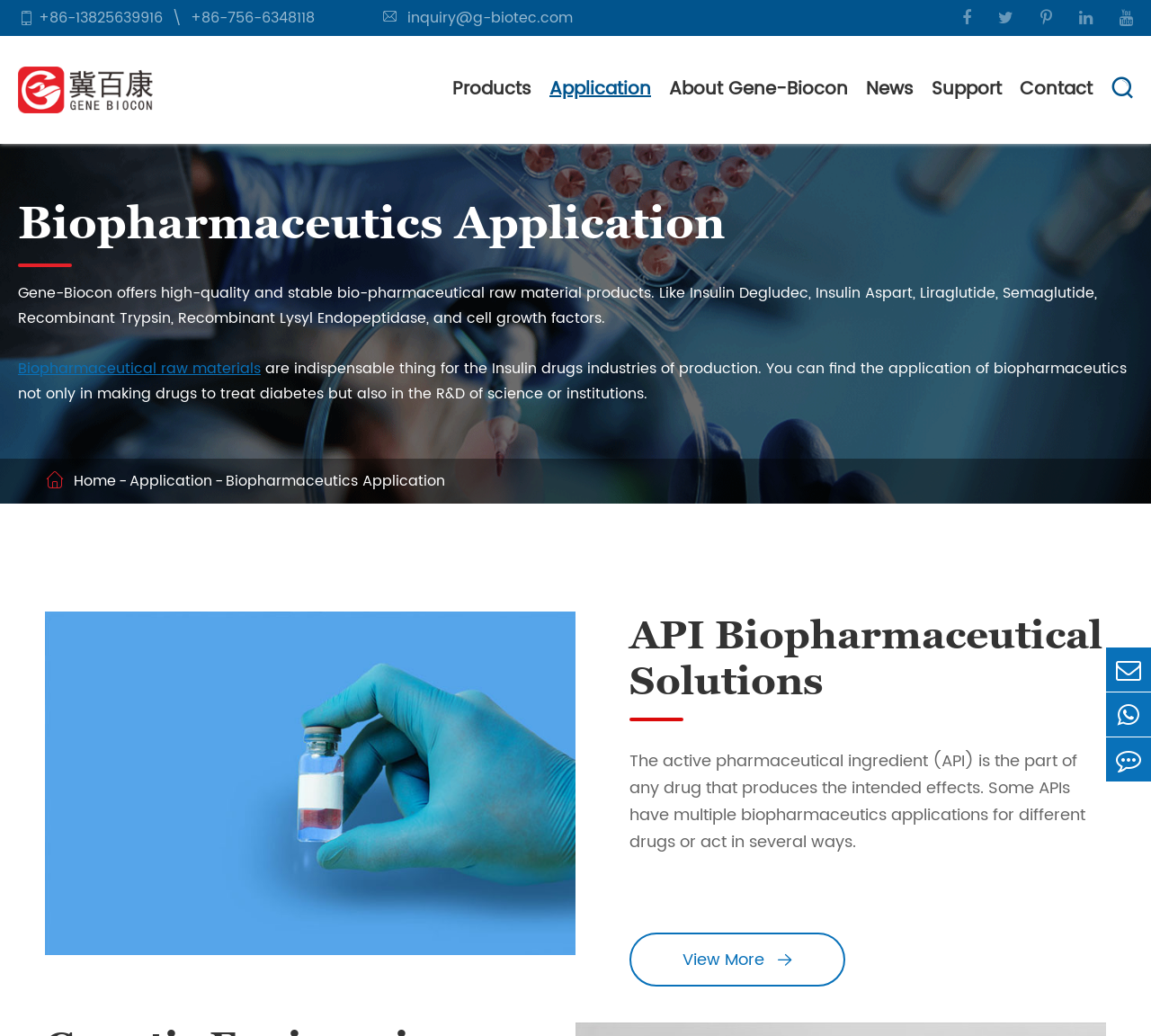What is the purpose of biopharmaceutics?
From the image, respond with a single word or phrase.

Making drugs to treat diabetes and R&D